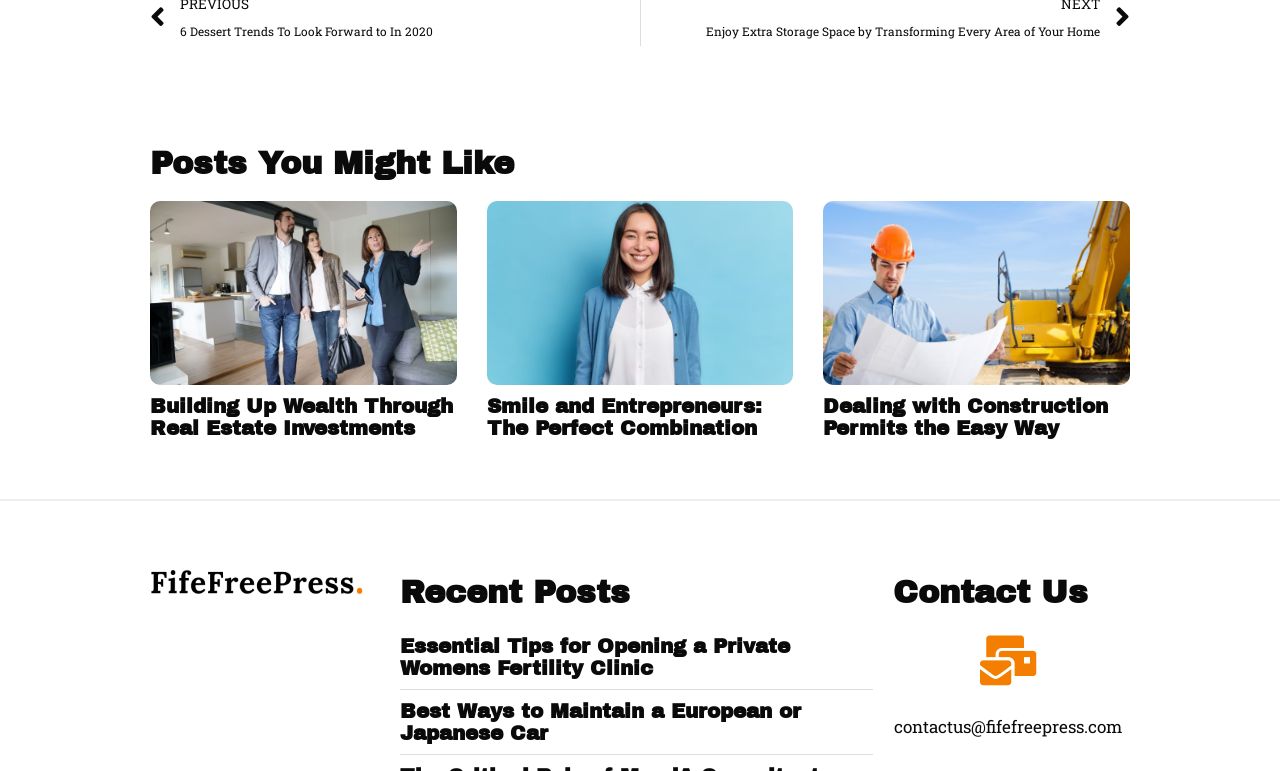Could you determine the bounding box coordinates of the clickable element to complete the instruction: "Read the article about 'Essential Tips for Opening a Private Womens Fertility Clinic'"? Provide the coordinates as four float numbers between 0 and 1, i.e., [left, top, right, bottom].

[0.312, 0.823, 0.682, 0.88]